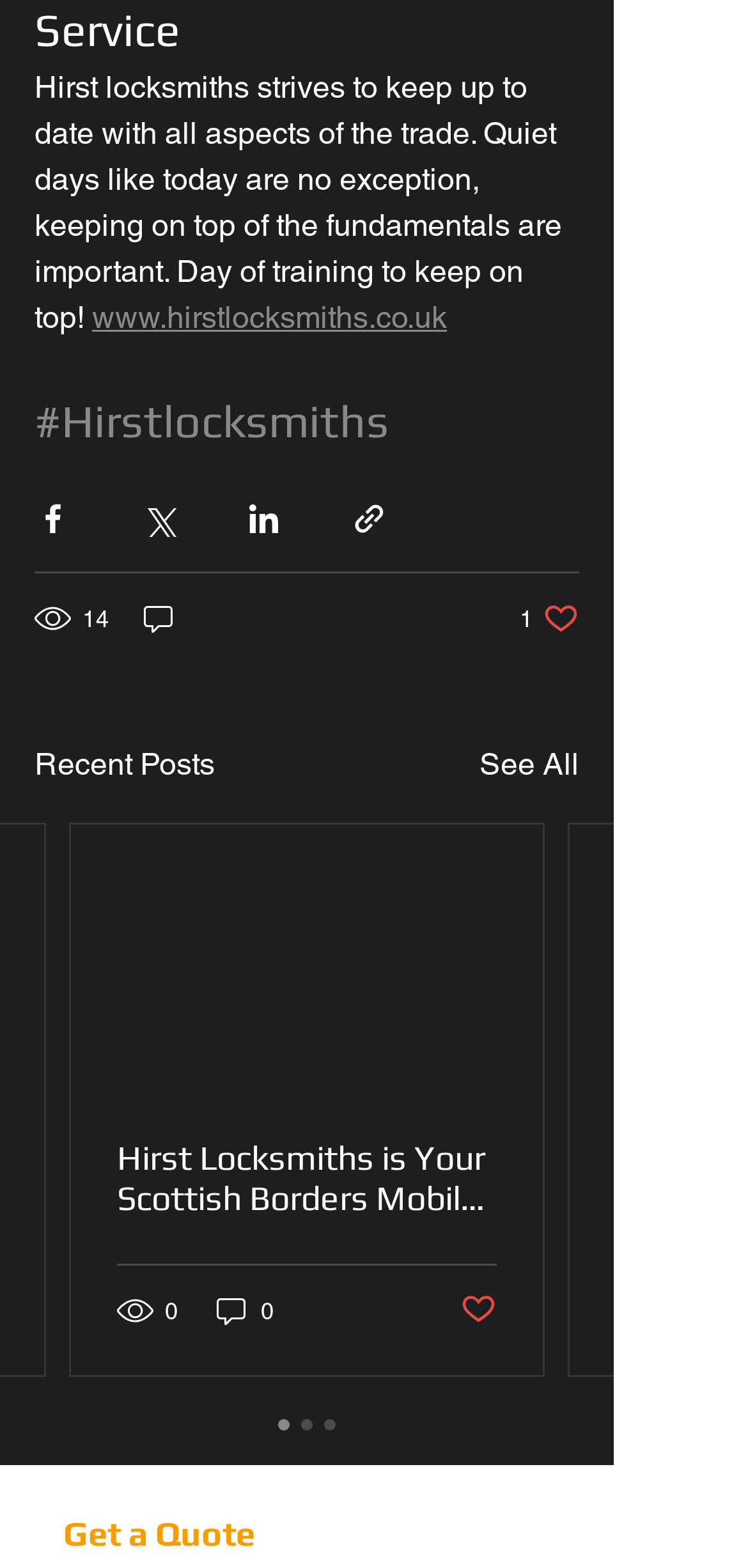What social media platforms can the post be shared on?
Provide a detailed answer to the question using information from the image.

The social media platforms that the post can be shared on can be found in the button elements with the text 'Share via Facebook', 'Share via Twitter', and 'Share via LinkedIn'.